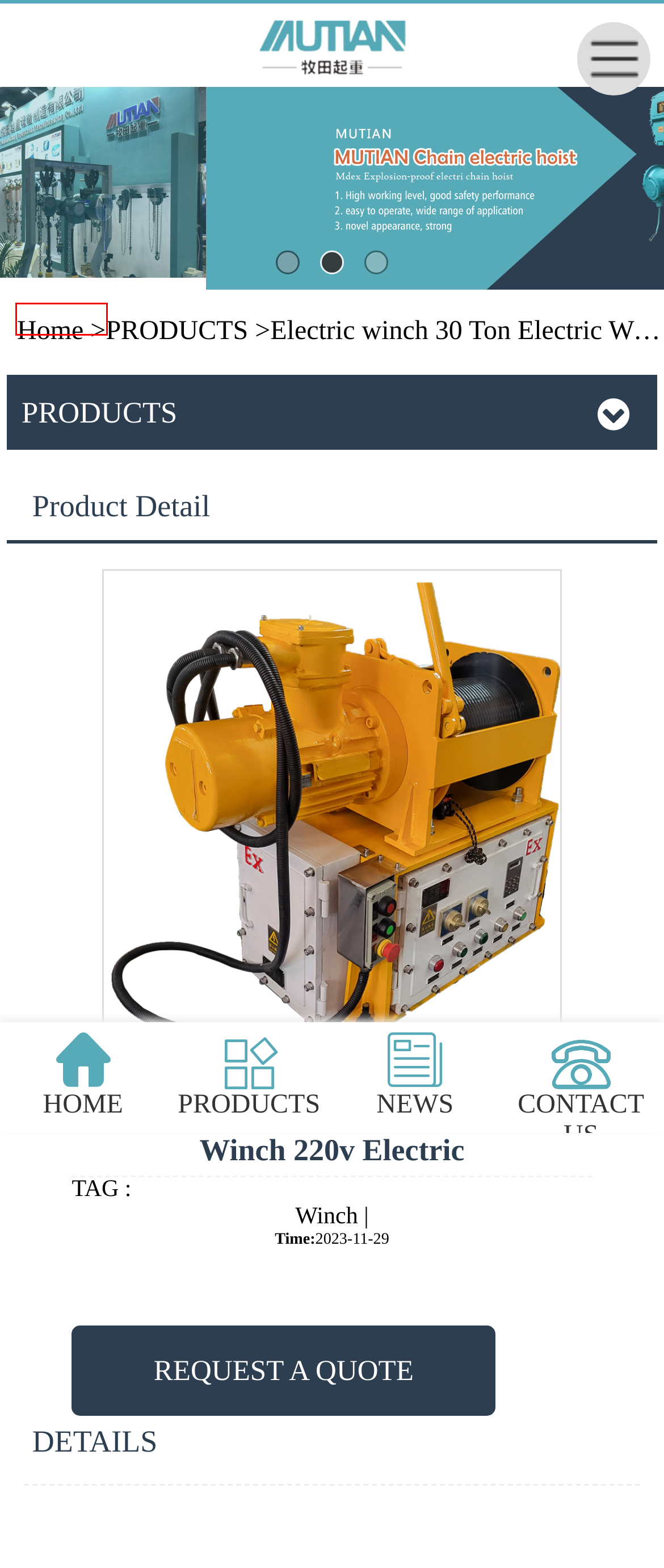You’re provided with a screenshot of a webpage that has a red bounding box around an element. Choose the best matching webpage description for the new page after clicking the element in the red box. The options are:
A. CONTACT
B. Electric winch
C. Pneumatic balancing hoist used in shipbuilding industry
D. Hebei MuTian Hoisting Equipment Manufacturing Co., Ltd
E. MDEX Explosion-proof electri chain hoist
F. NEWS
G. What fields are electronic crane scales suitable for
H. PRODUCTS

D